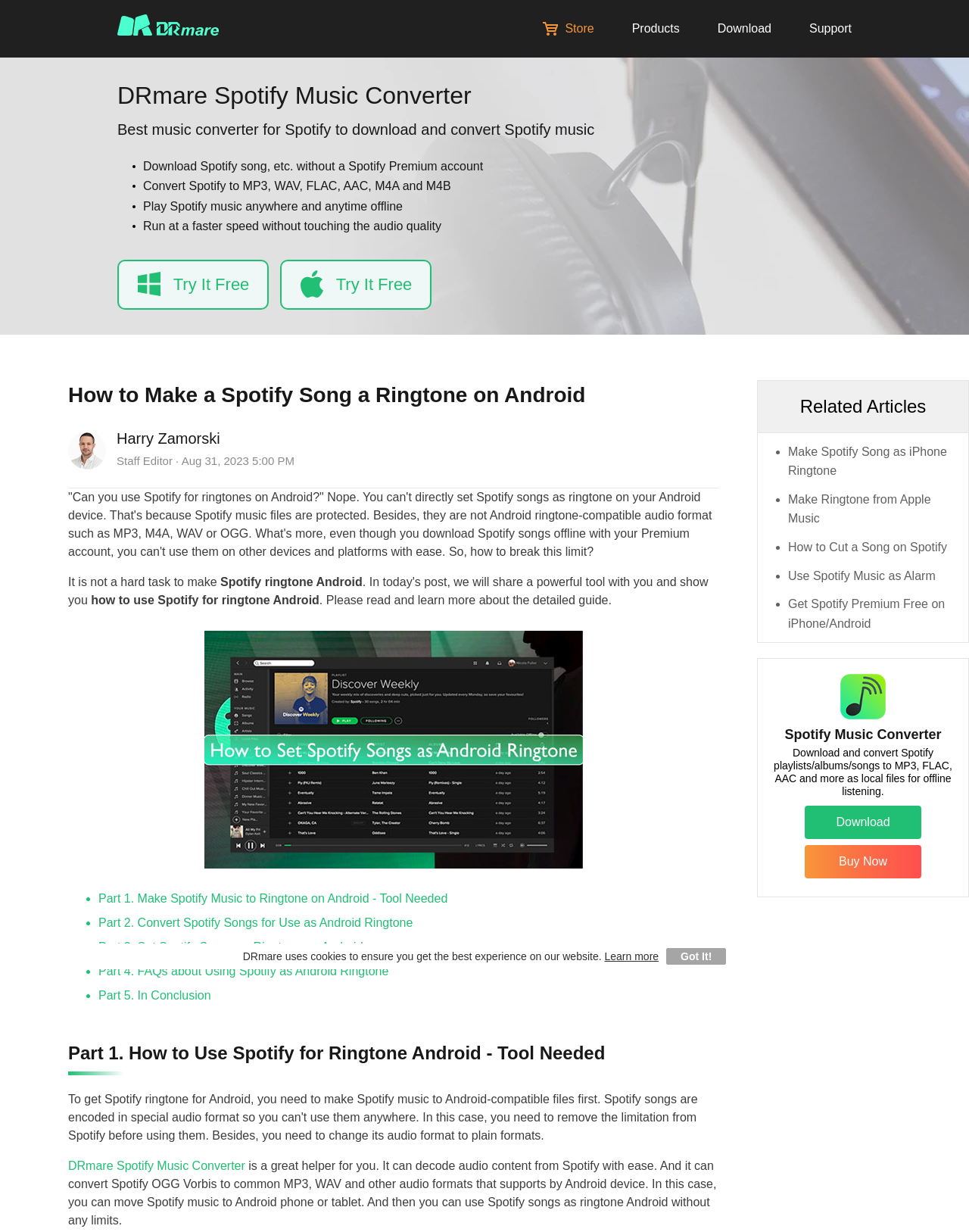Please identify the bounding box coordinates of where to click in order to follow the instruction: "View the repository KITopen".

None